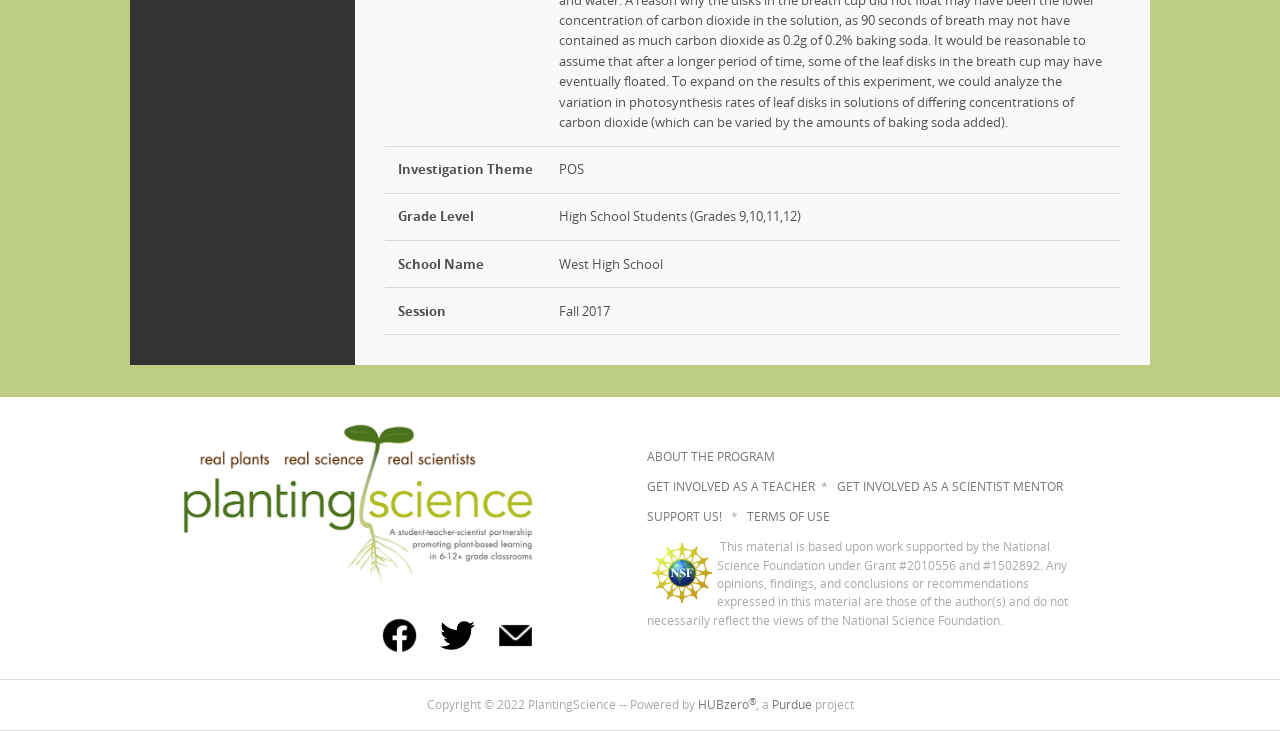Given the element description "alt="icons8-mail-30.png"" in the screenshot, predict the bounding box coordinates of that UI element.

[0.381, 0.857, 0.424, 0.877]